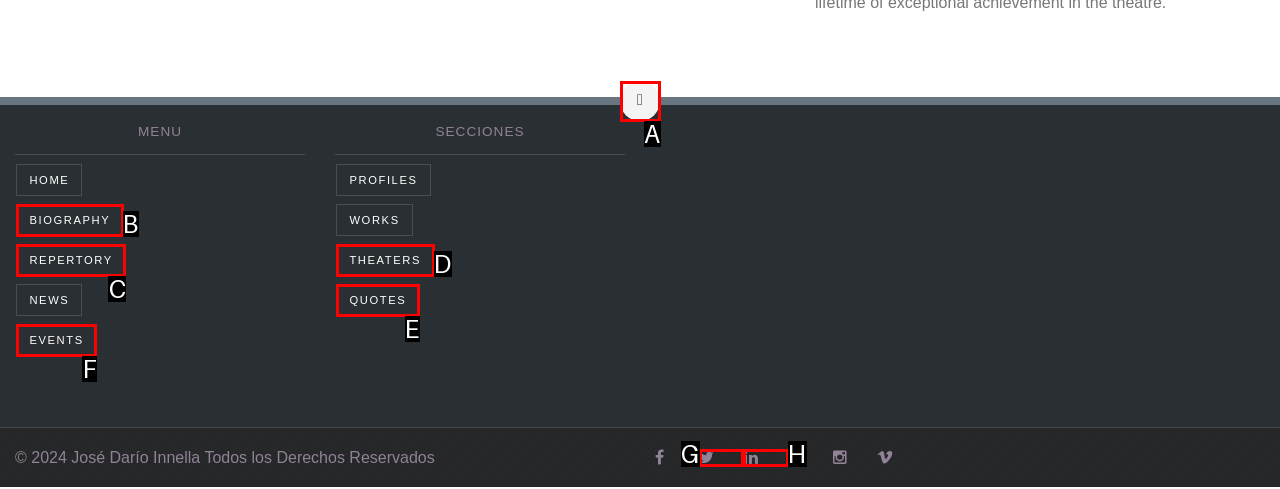Identify the UI element that best fits the description: Linked In
Respond with the letter representing the correct option.

H